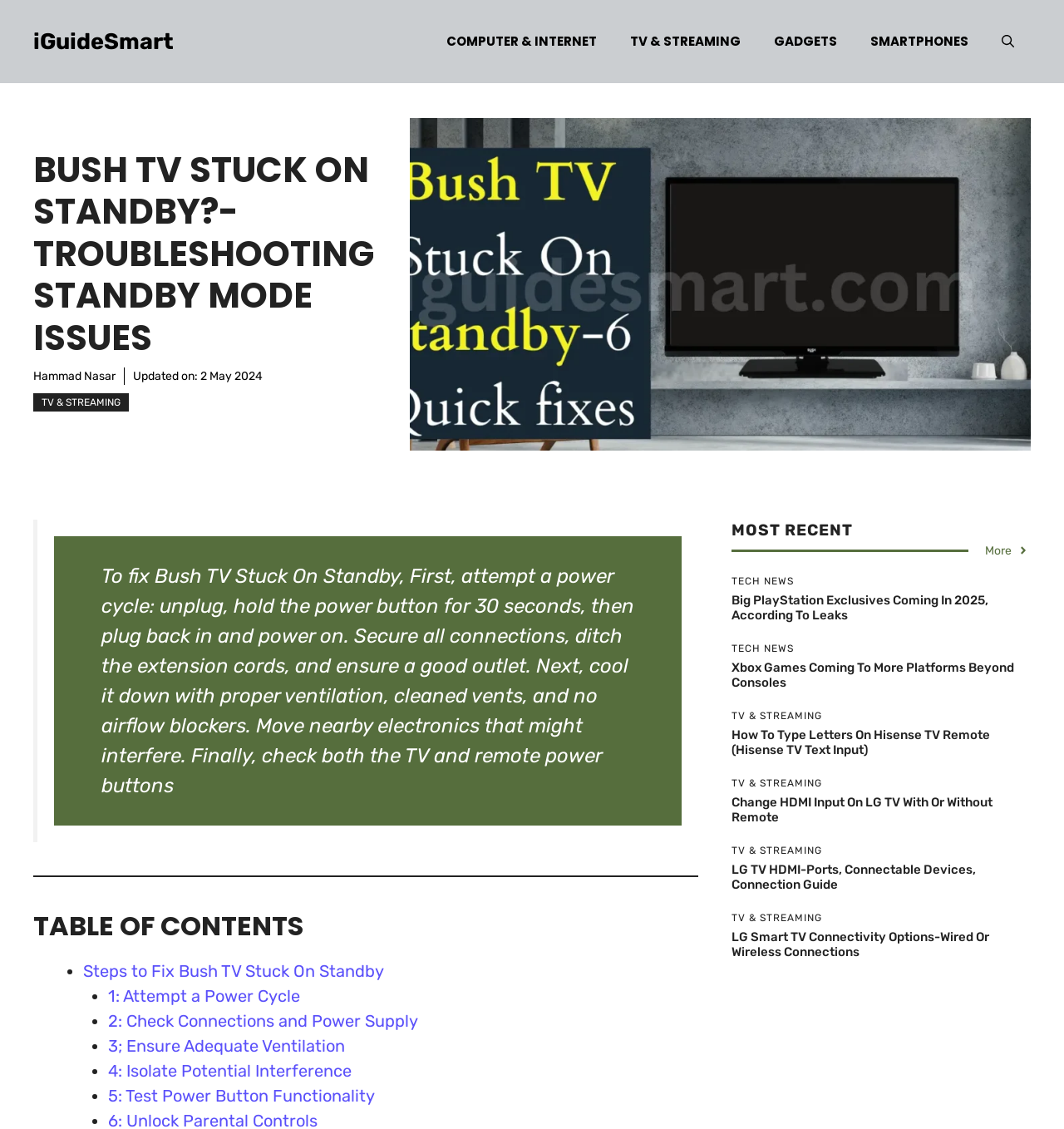Find the bounding box coordinates for the area you need to click to carry out the instruction: "Read the article 'How to fix Bush TV Stuck On Standby'". The coordinates should be four float numbers between 0 and 1, indicated as [left, top, right, bottom].

[0.031, 0.46, 0.656, 0.746]